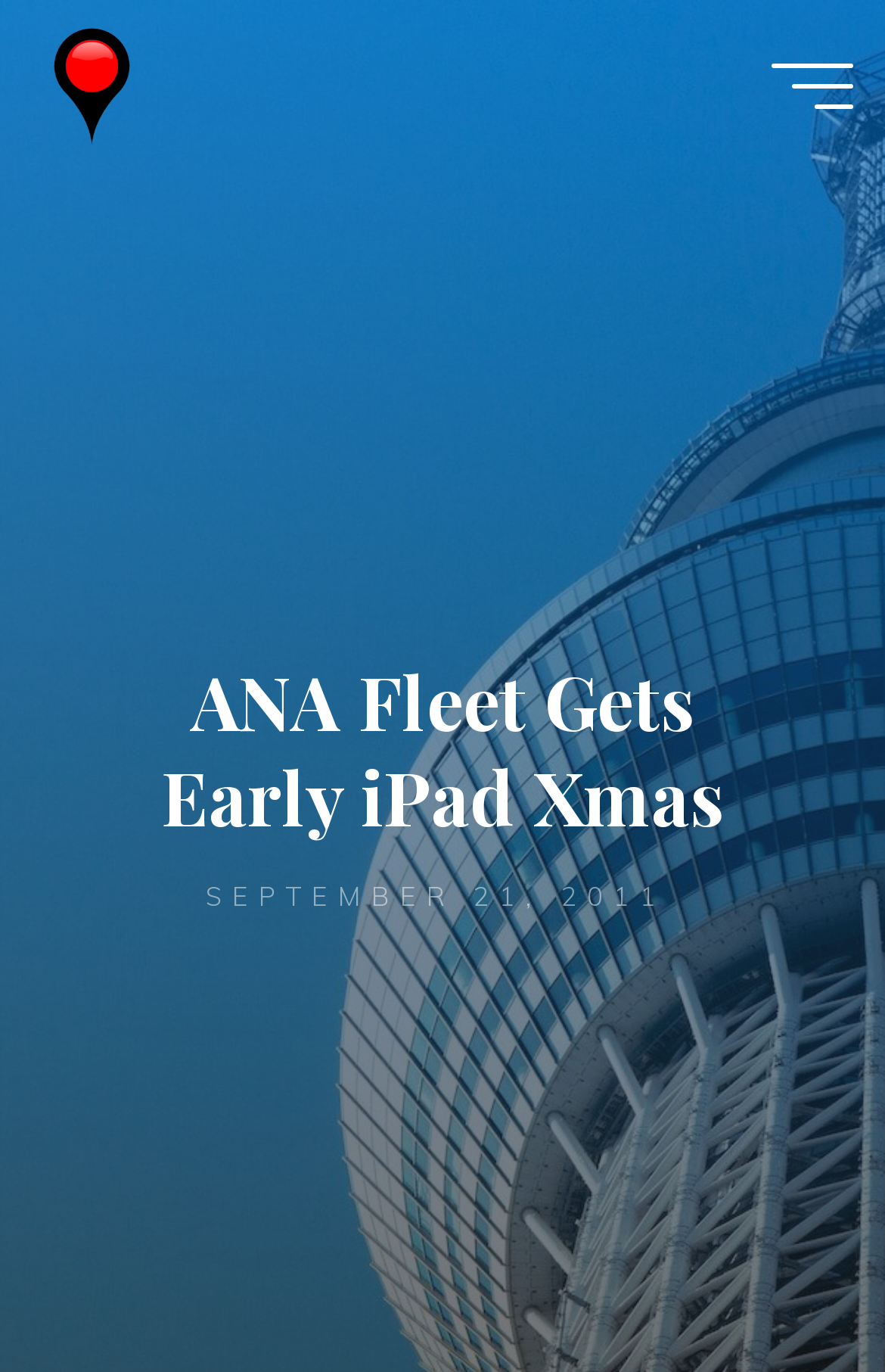Provide a comprehensive description of the webpage.

The webpage appears to be a news article or blog post titled "ANA Fleet Gets Early iPad Xmas" from Wireless Watch Japan. At the top left, there is a link to Wireless Watch Japan, accompanied by an image with the same name. Below this, there is another link to Wireless Watch Japan, positioned more centrally. 

On the top right, a main menu button is located. The title of the article, "ANA Fleet Gets Early iPad Xmas", is displayed prominently in the middle of the page. Below the title, there is a timestamp indicating the article was published on September 21, 2011.